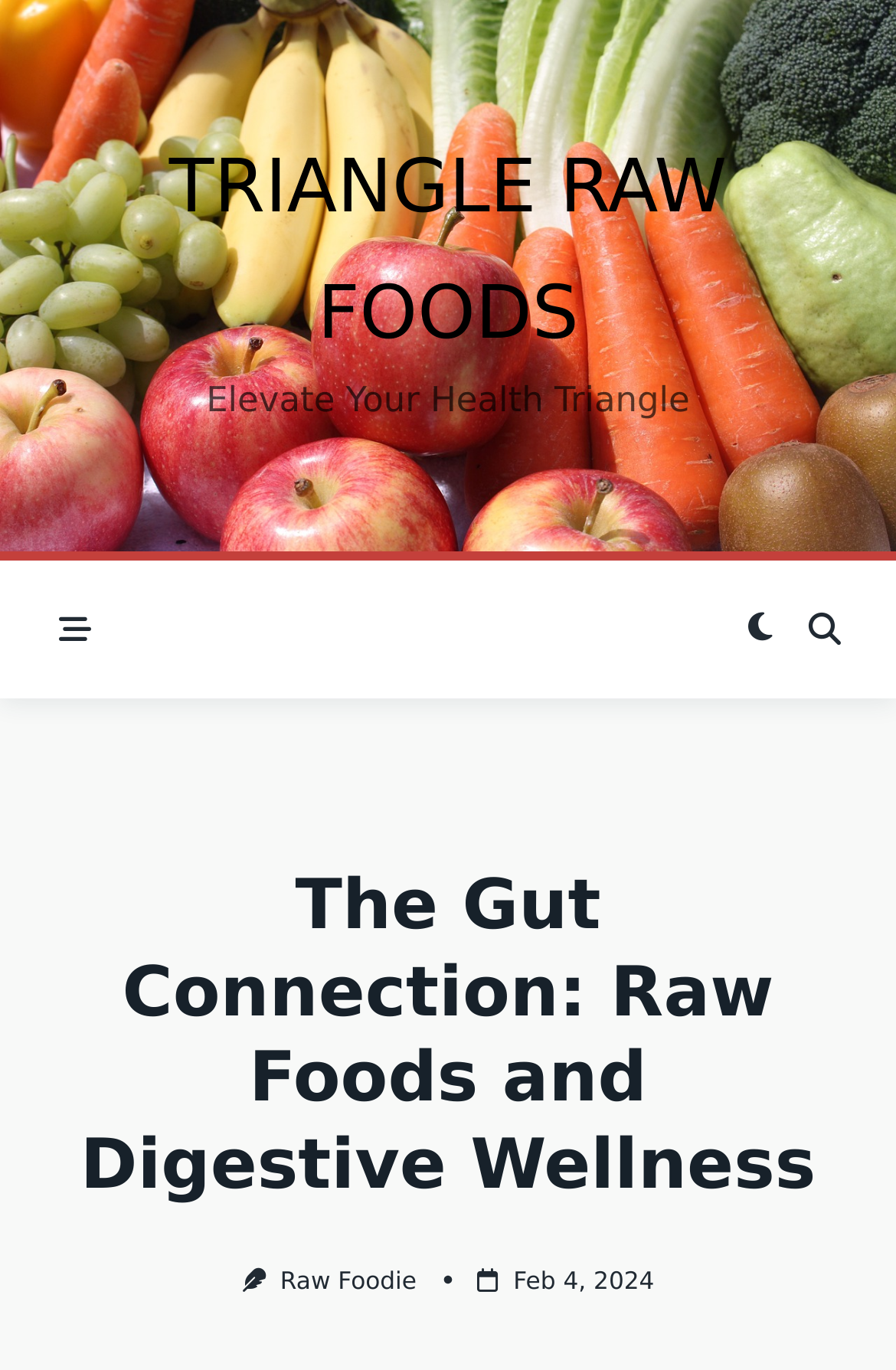Using the provided element description: "Triangle Raw Foods", determine the bounding box coordinates of the corresponding UI element in the screenshot.

[0.189, 0.105, 0.811, 0.26]